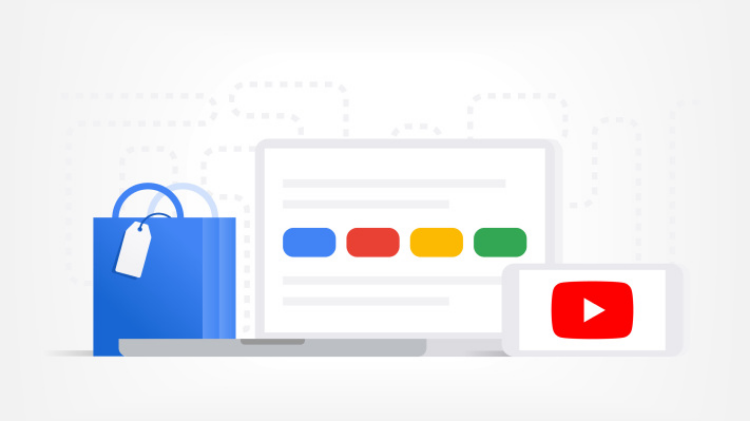Craft a detailed explanation of the image.

The image features a graphic illustrating a modern digital workspace. In the foreground, a laptop is depicted with a colorful bar featuring red, yellow, and blue buttons representing online services or applications. To the left, a blue shopping bag with a tag emphasizes e-commerce, while on the right, a tablet or smartphone displays the recognizable YouTube logo, hinting at video streaming and digital content. The background is a light gradient with dotted lines, suggesting a seamless digital connection and the integration of various online platforms. This visual encapsulates the intersection of online shopping, media consumption, and technological engagement.